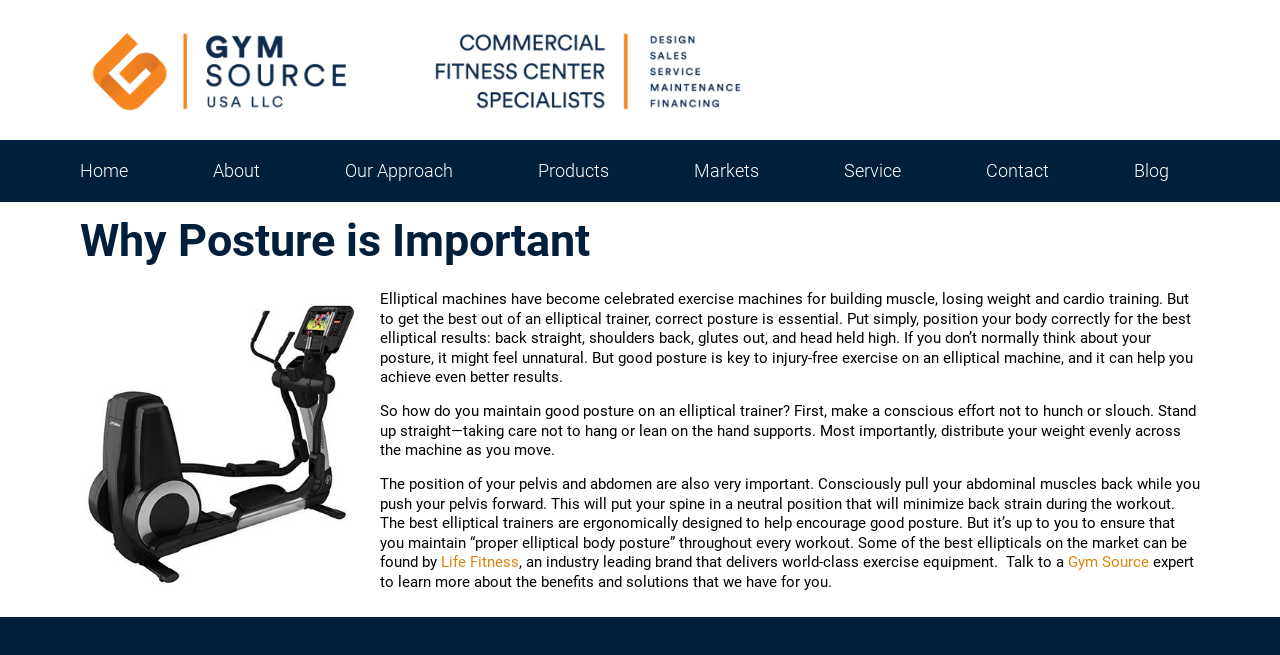Pinpoint the bounding box coordinates of the clickable area necessary to execute the following instruction: "Search for keywords". The coordinates should be given as four float numbers between 0 and 1, namely [left, top, right, bottom].

None